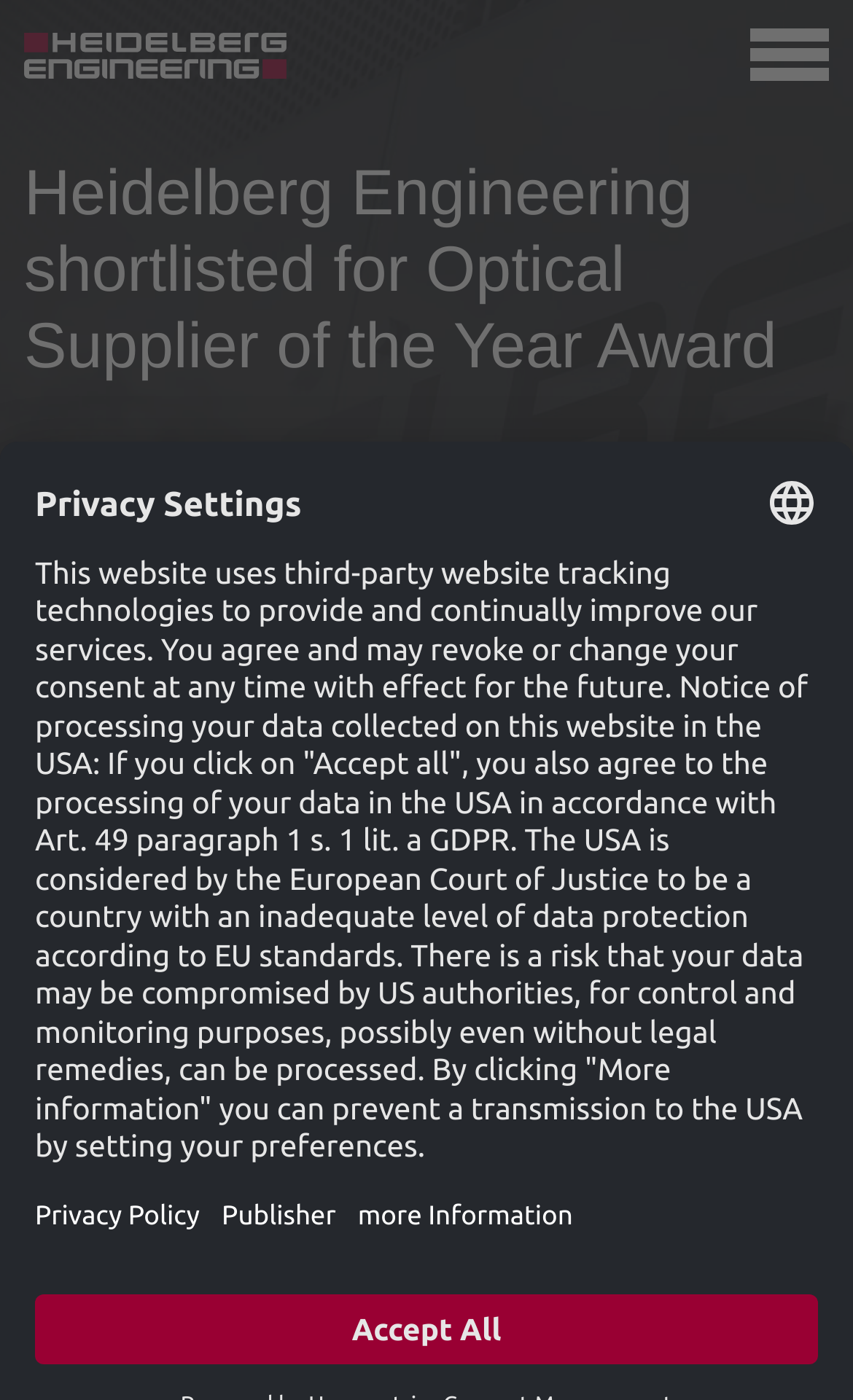Please mark the clickable region by giving the bounding box coordinates needed to complete this instruction: "View article details".

[0.028, 0.112, 0.972, 0.277]